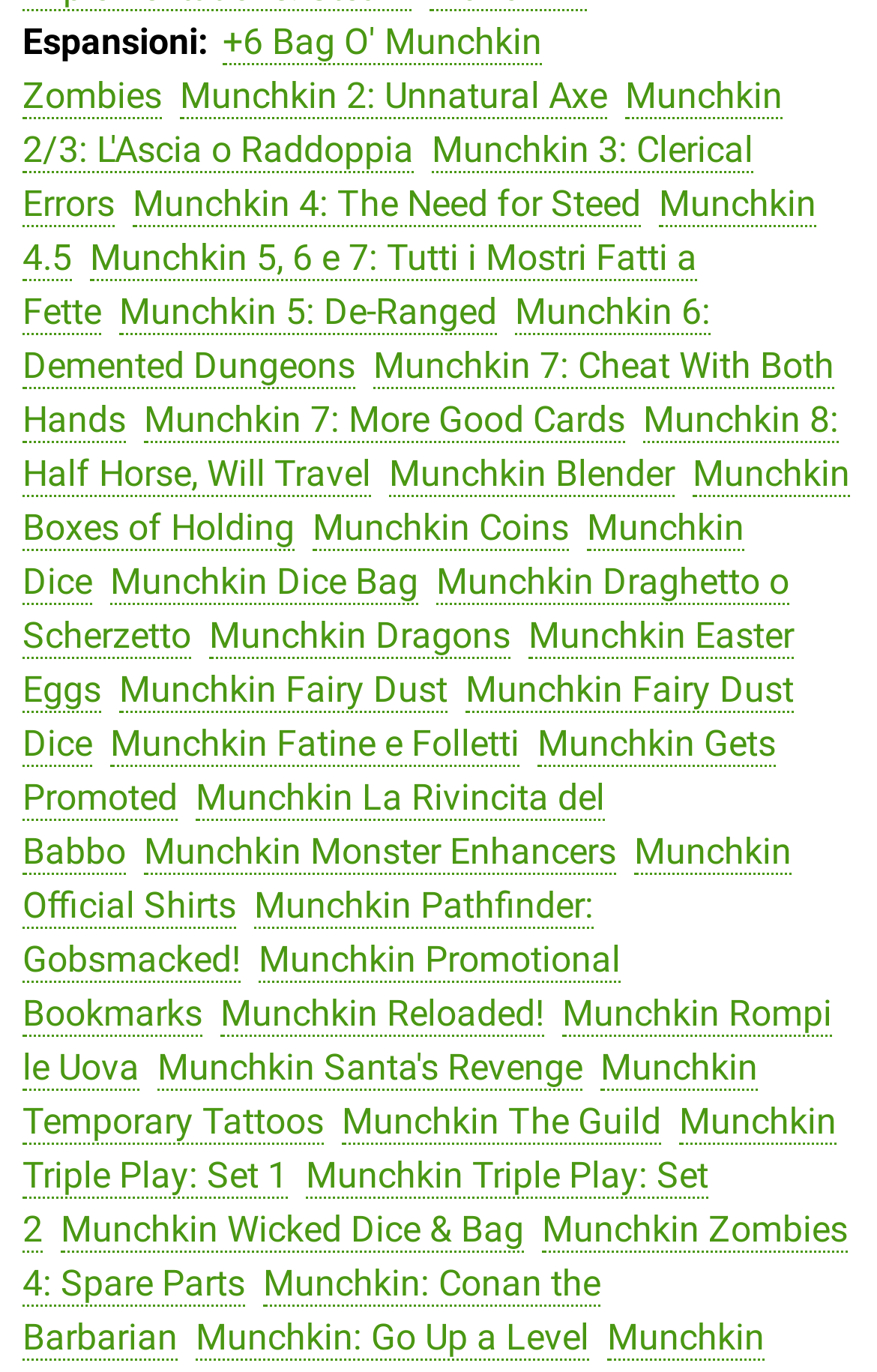Extract the bounding box for the UI element that matches this description: "Munchkin: Conan the Barbarian".

[0.026, 0.92, 0.685, 0.992]